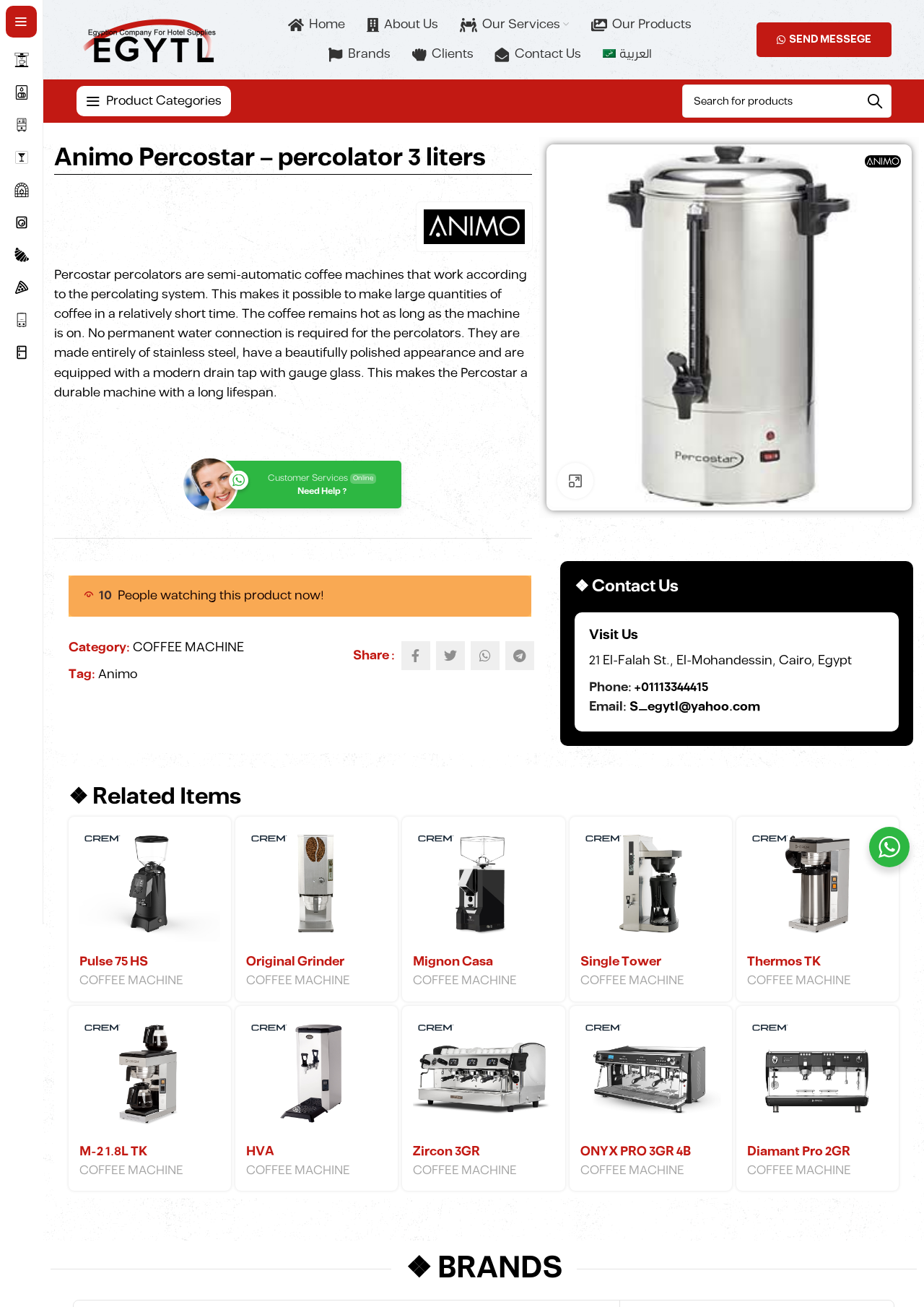What is the purpose of the gauge glass on Percostar coffee machines?
Refer to the image and provide a detailed answer to the question.

The webpage mentions that Percostar coffee machines are equipped with a modern drain tap with gauge glass, which suggests that the gauge glass is used to measure the water level in the machine.